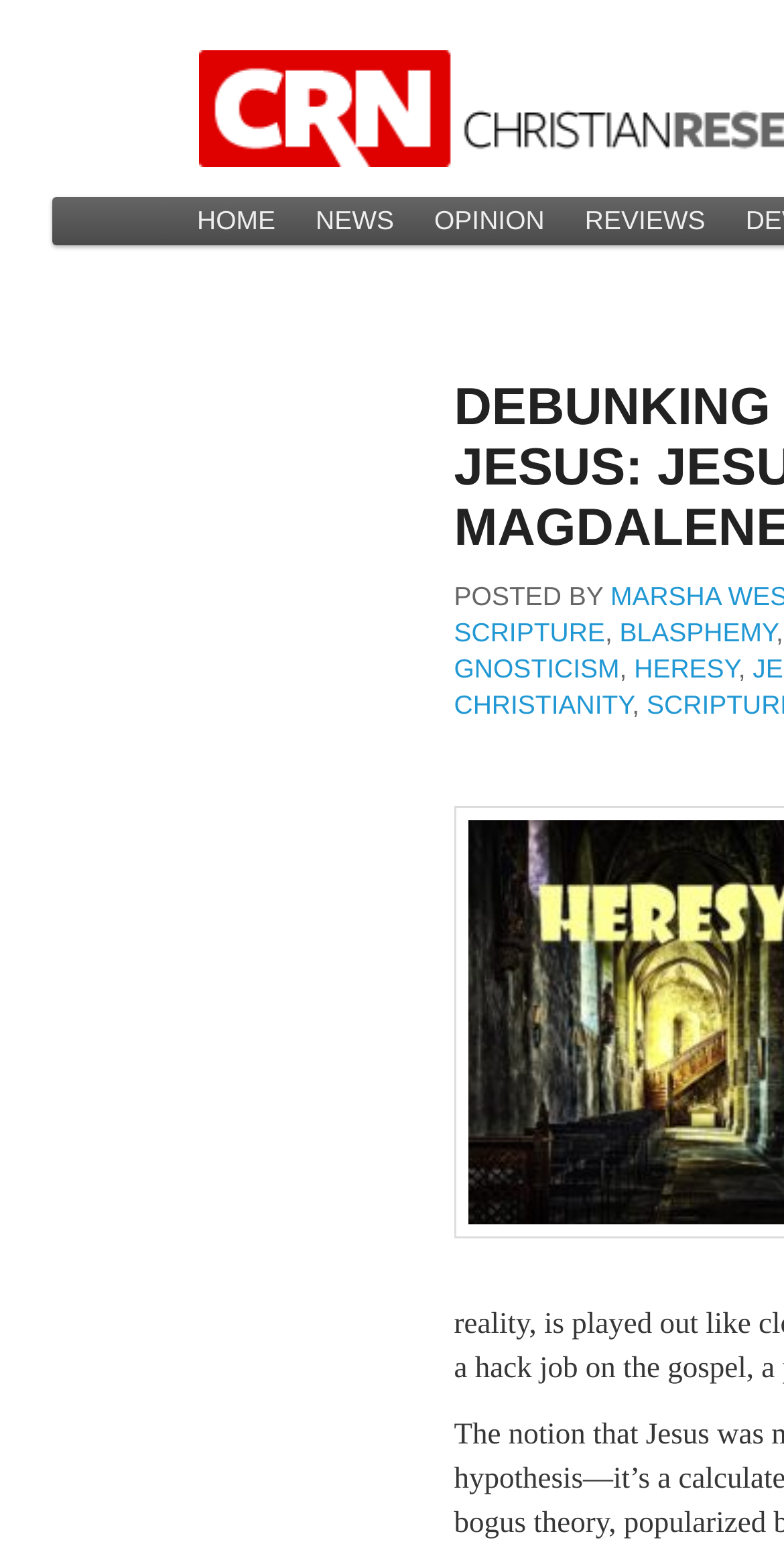Provide the bounding box coordinates of the UI element this sentence describes: "News".

[0.377, 0.127, 0.528, 0.158]